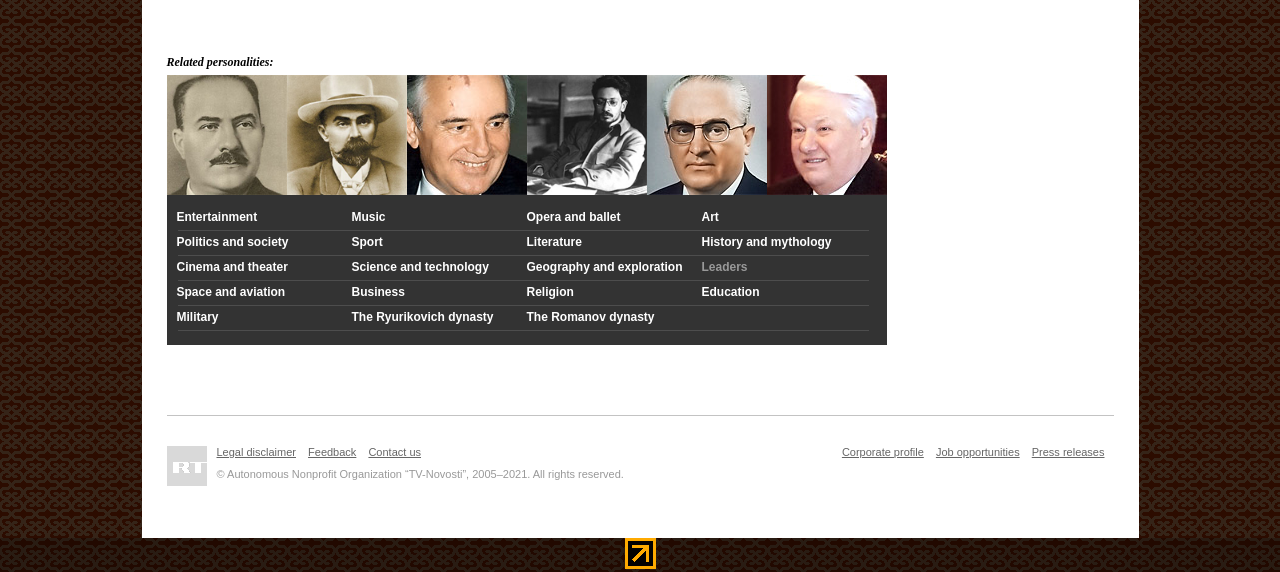Please analyze the image and provide a thorough answer to the question:
How many links are in the footer section?

I counted the number of links in the footer section, which includes Corporate profile, Job opportunities, Press releases, and so on, and there are 7 links in total.